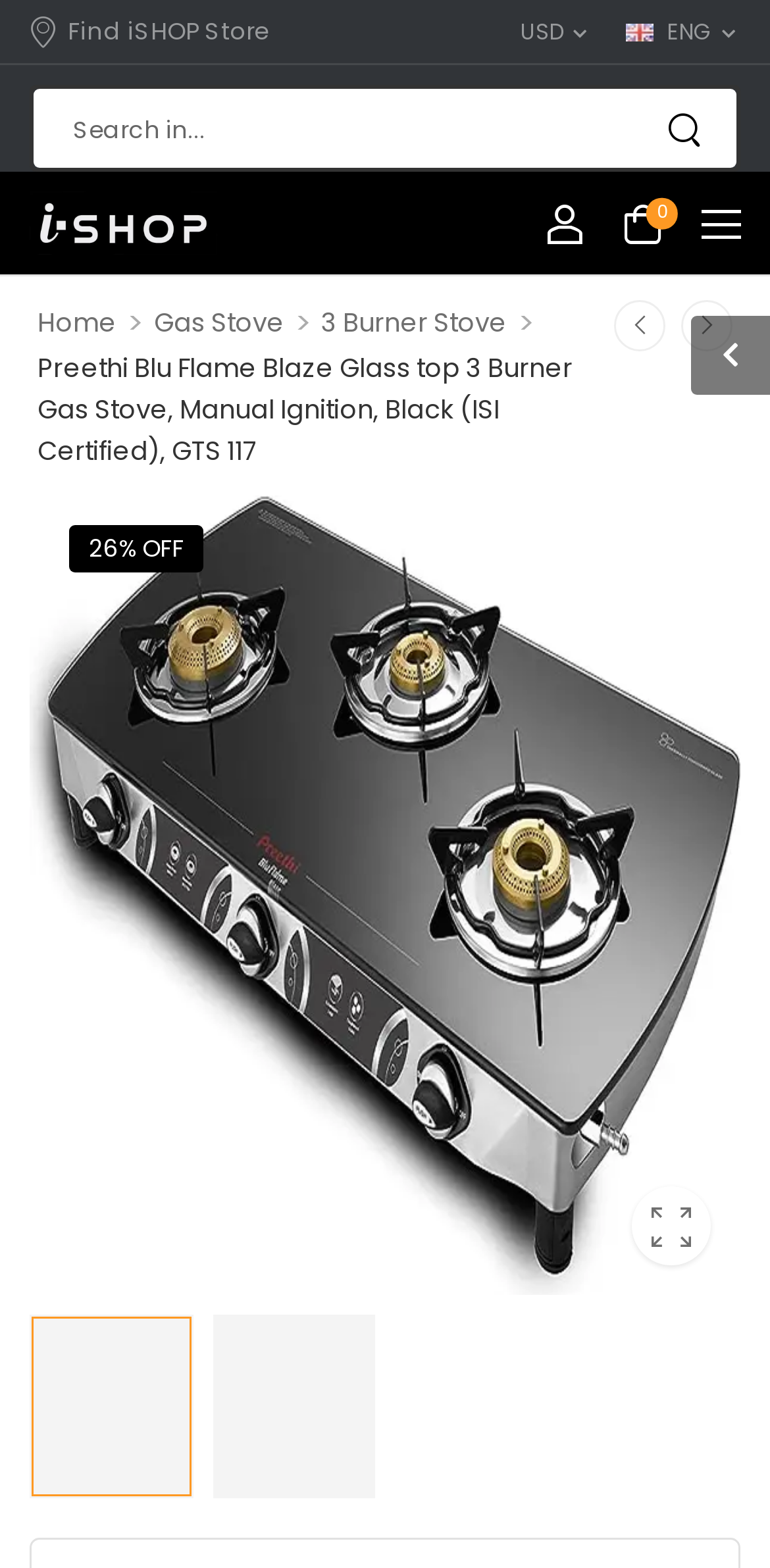Detail the features and information presented on the webpage.

This webpage is about a product, specifically the Preethi Blu Flame Blaze Glass top 3 Burner Gas Stove. At the top left corner, there is a link to find the iSHOP store, and next to it, there are links to select the currency and language. A search box is located at the top center, accompanied by a search button to its right. 

On the top right corner, there is a logo of iSHOP, which is an image. Below the logo, there are several links, including a mobile menu and a link to the home page. A navigation menu is located below, with links to categories such as "Gas Stove" and "3 Burner Stove". 

The product title, "Preethi Blu Flame Blaze Glass top 3 Burner Gas Stove, Manual Ignition, Black (ISI Certified), GTS 117", is displayed prominently in the center of the page. There are two links to the left and right of the title, possibly for adding to a wishlist or comparing products. 

A large product image takes up most of the page, with a smaller image of the product below it. There is a button at the bottom right corner of the page, possibly for adding the product to a cart. Additionally, there are two smaller images of the product at the bottom of the page, showcasing different views of the stove.